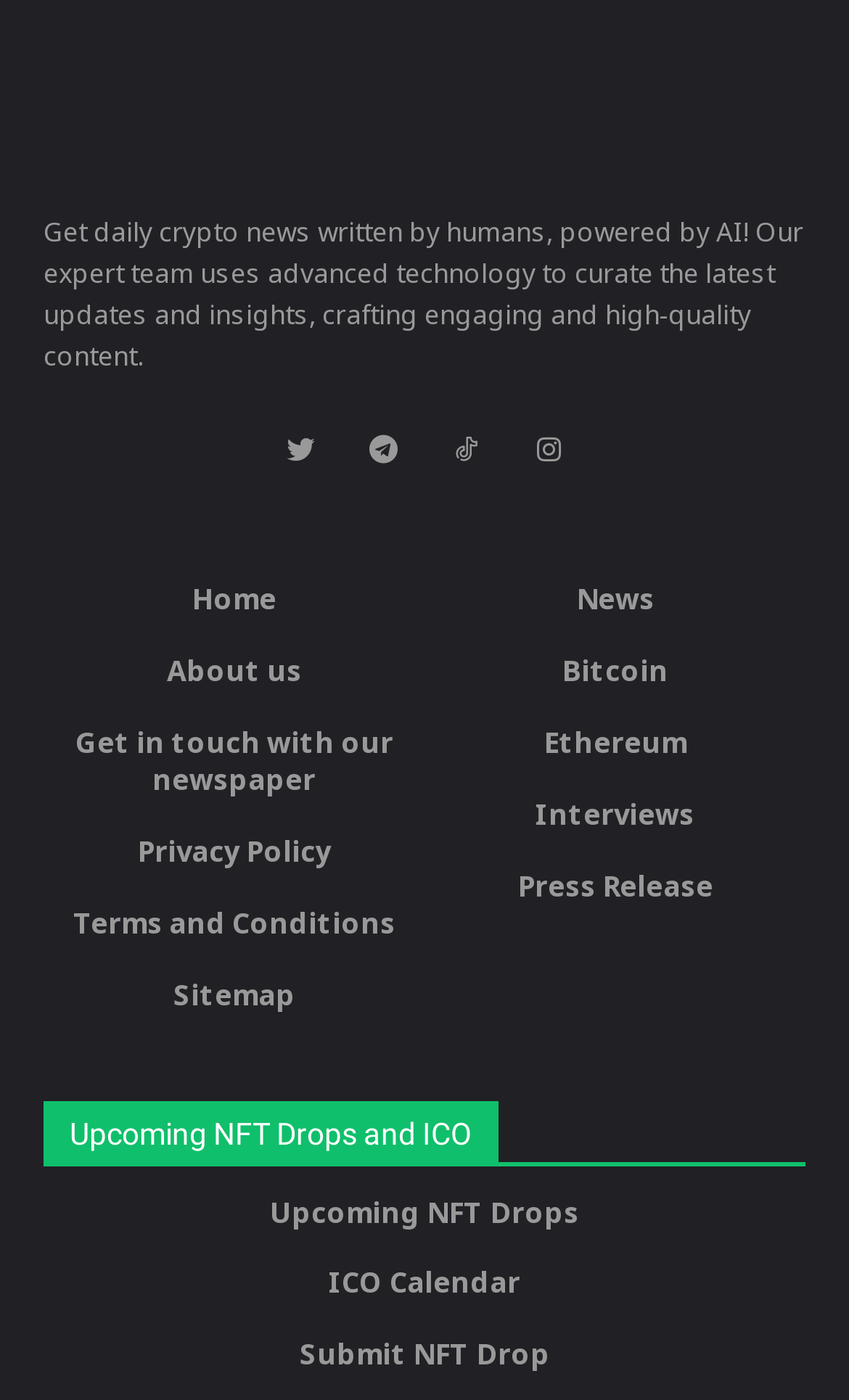Identify the bounding box of the UI component described as: "Sitemap".

[0.051, 0.697, 0.5, 0.724]